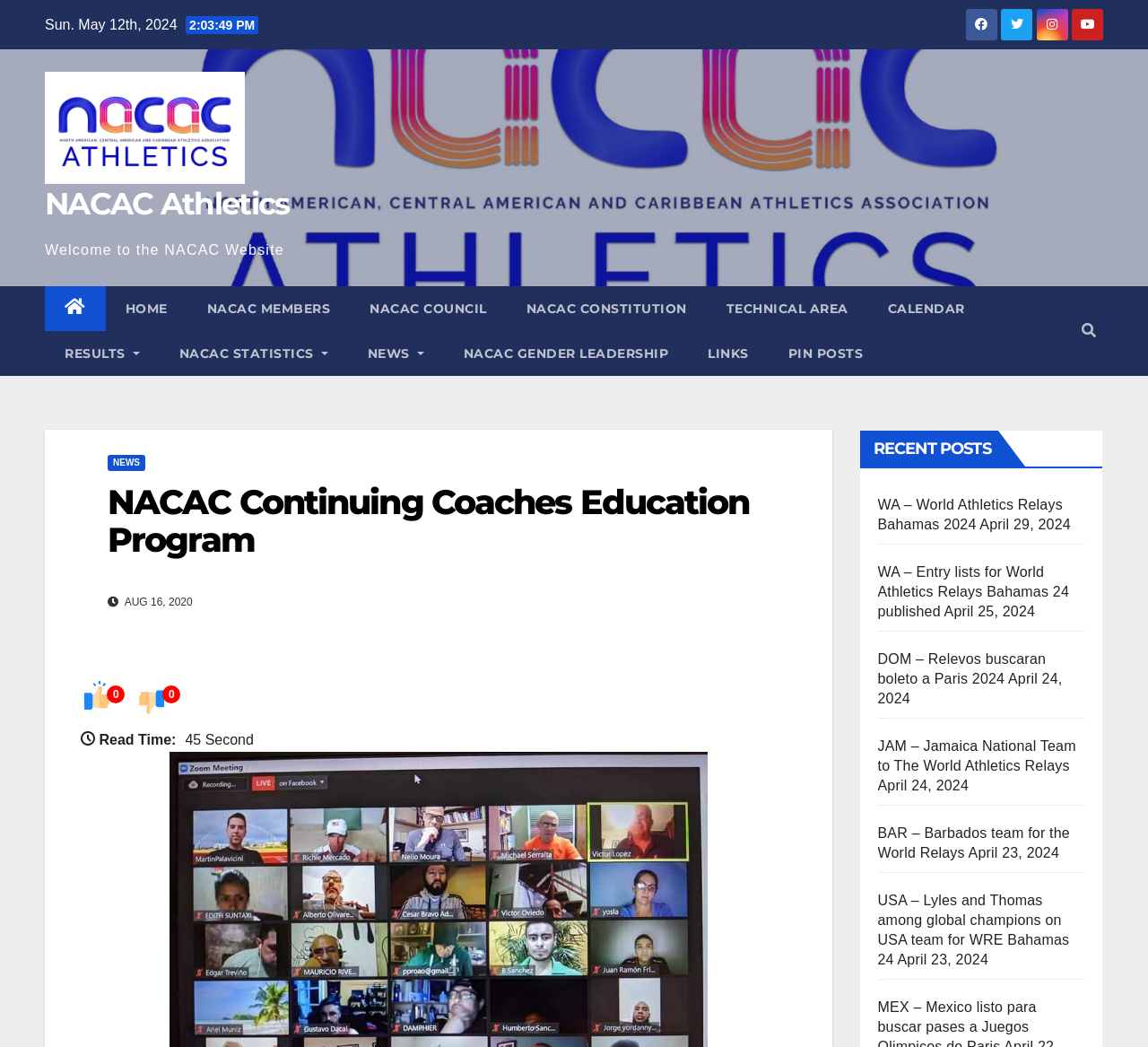From the webpage screenshot, identify the region described by NACAC Continuing Coaches Education Program. Provide the bounding box coordinates as (top-left x, top-left y, bottom-right x, bottom-right y), with each value being a floating point number between 0 and 1.

[0.094, 0.46, 0.653, 0.536]